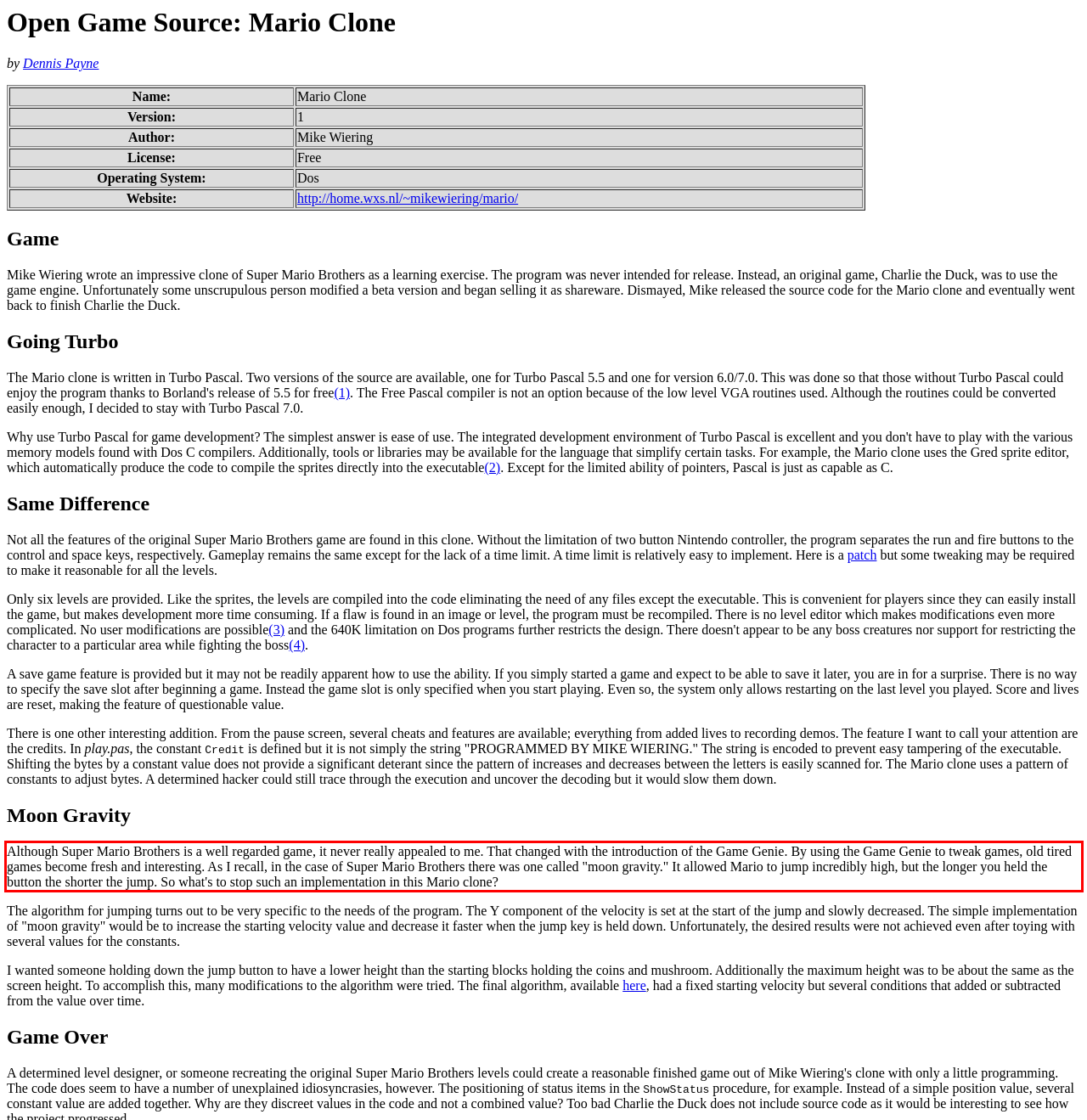Using the provided screenshot of a webpage, recognize and generate the text found within the red rectangle bounding box.

Although Super Mario Brothers is a well regarded game, it never really appealed to me. That changed with the introduction of the Game Genie. By using the Game Genie to tweak games, old tired games become fresh and interesting. As I recall, in the case of Super Mario Brothers there was one called "moon gravity." It allowed Mario to jump incredibly high, but the longer you held the button the shorter the jump. So what's to stop such an implementation in this Mario clone?